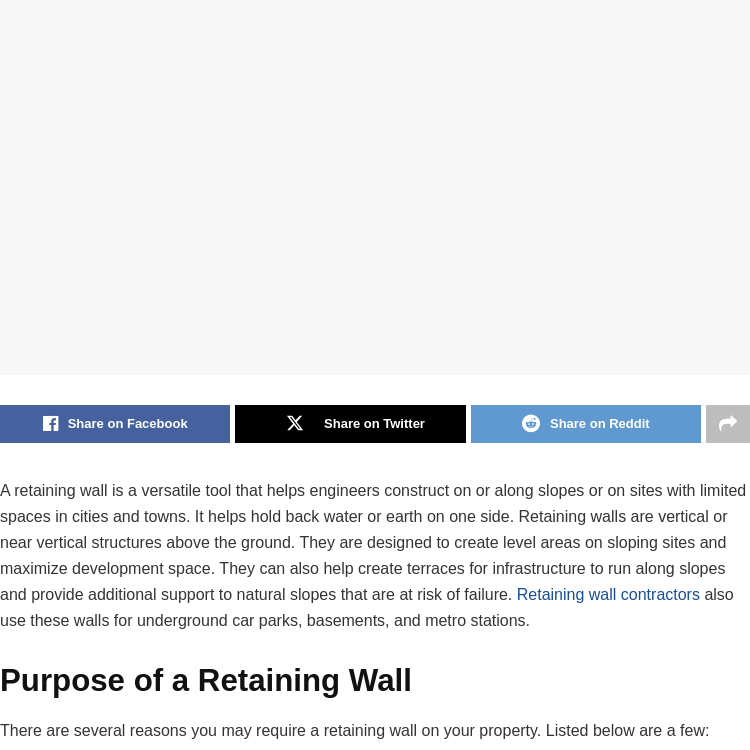What infrastructure can retaining walls assist in constructing?
Please use the visual content to give a single word or phrase answer.

Terrace construction